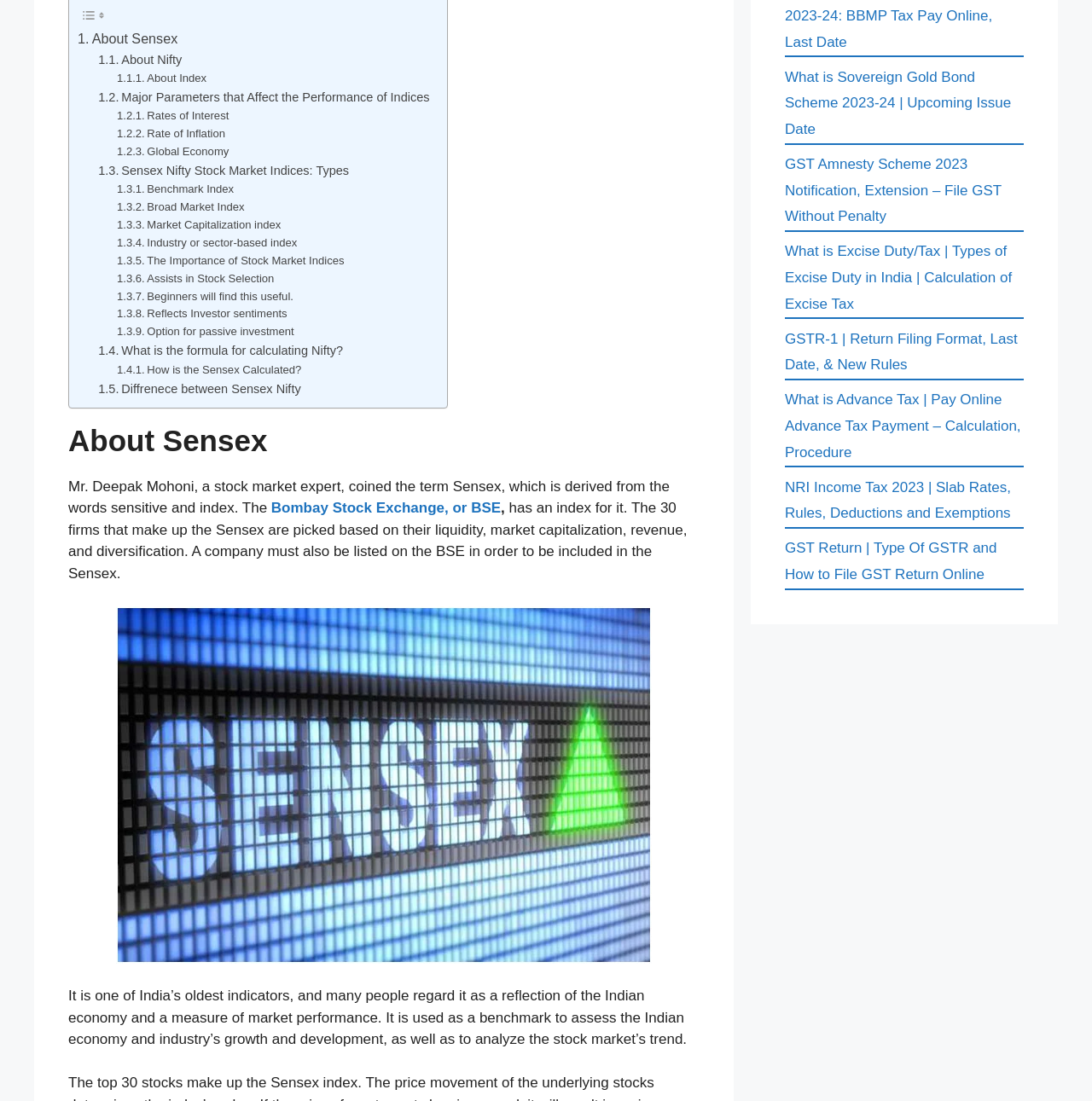Identify and provide the bounding box for the element described by: "Beginners will find this useful.".

[0.107, 0.261, 0.269, 0.278]